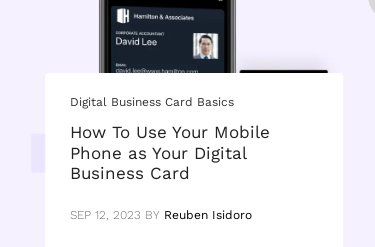Provide a thorough and detailed caption for the image.

The image features a digital business card displayed on a mobile phone. It showcases a professional individual, David Lee, identified as an "Accounting Accountant," along with his email address, suggesting a focus on business networking and contact sharing. The design emphasizes modernity and functionality, highlighting the trend of using smartphones for digital business cards. The accompanying text reads "Digital Business Card Basics" and "How To Use Your Mobile Phone as Your Digital Business Card," indicating the content's educational purpose. The post is dated September 12, 2023, and authored by Reuben Isidoro, underscoring the relevance of digital tools in contemporary professional interactions.